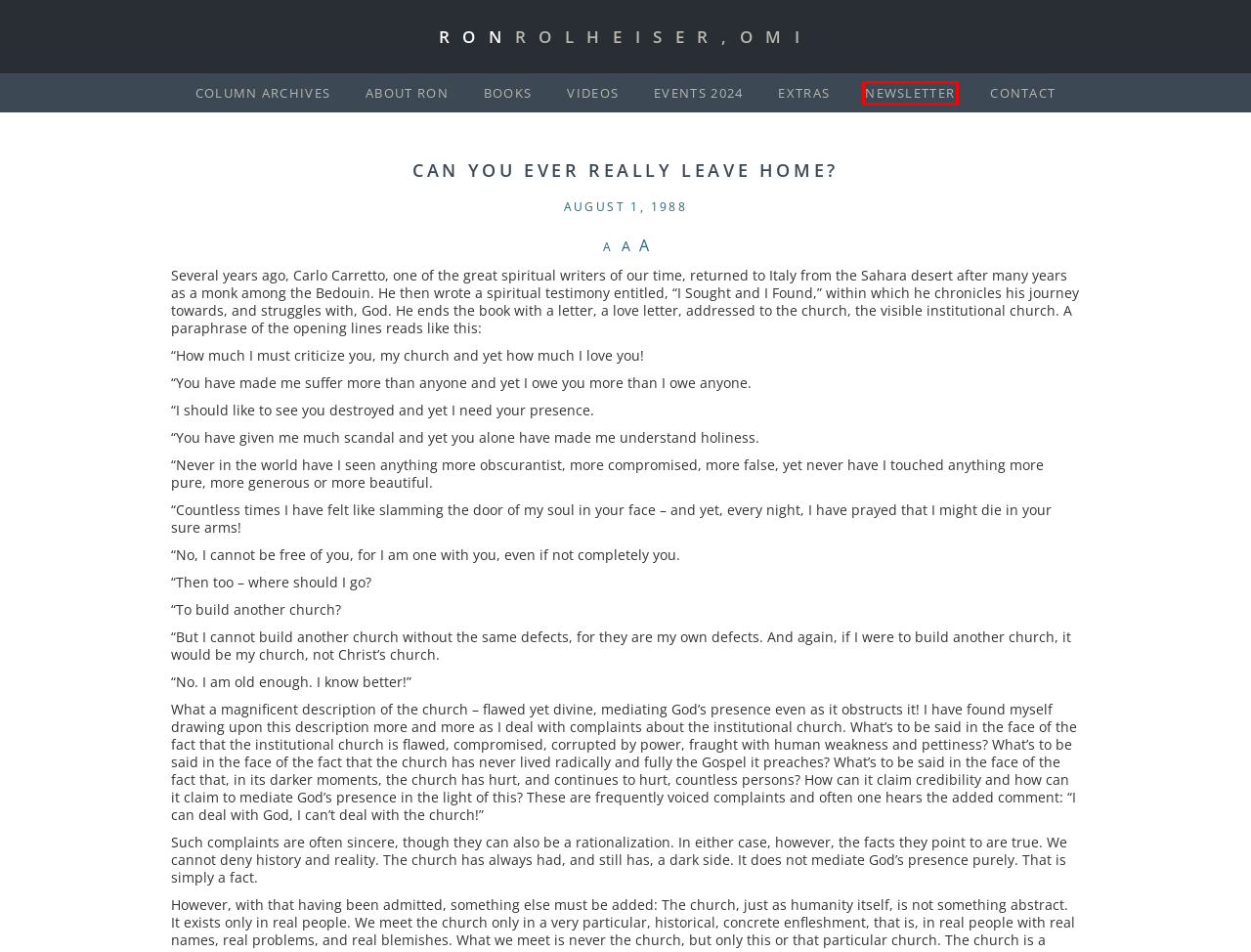You have received a screenshot of a webpage with a red bounding box indicating a UI element. Please determine the most fitting webpage description that matches the new webpage after clicking on the indicated element. The choices are:
A. Newsletter - Stay Updated with Fr. Ron's Newsletter | [Website Name]Fr. Ron Rolheiser, OMI
B. Contact - Reach Out to Fr. Ron's Office | [Website Name]Fr. Ron Rolheiser, OMI
C. Complexity and Paradox - Fr. Ron Rolheiser, OMIFr. Ron Rolheiser, OMI
D. We Are Better and Worse Than We Think - Fr. Ron Rolheiser, OMIFr. Ron Rolheiser, OMI
E. Extras - Exclusive Content and More | [Website Name]Fr. Ron Rolheiser, OMI
F. About Ron - Learn More About Ron | [Website Name]Fr. Ron Rolheiser, OMI
G. The Mystery of the Ascension - Fr. Ron Rolheiser, OMIFr. Ron Rolheiser, OMI
H. Events - Stay Updated on New Events | [Website Name]Fr. Ron Rolheiser, OMI

A